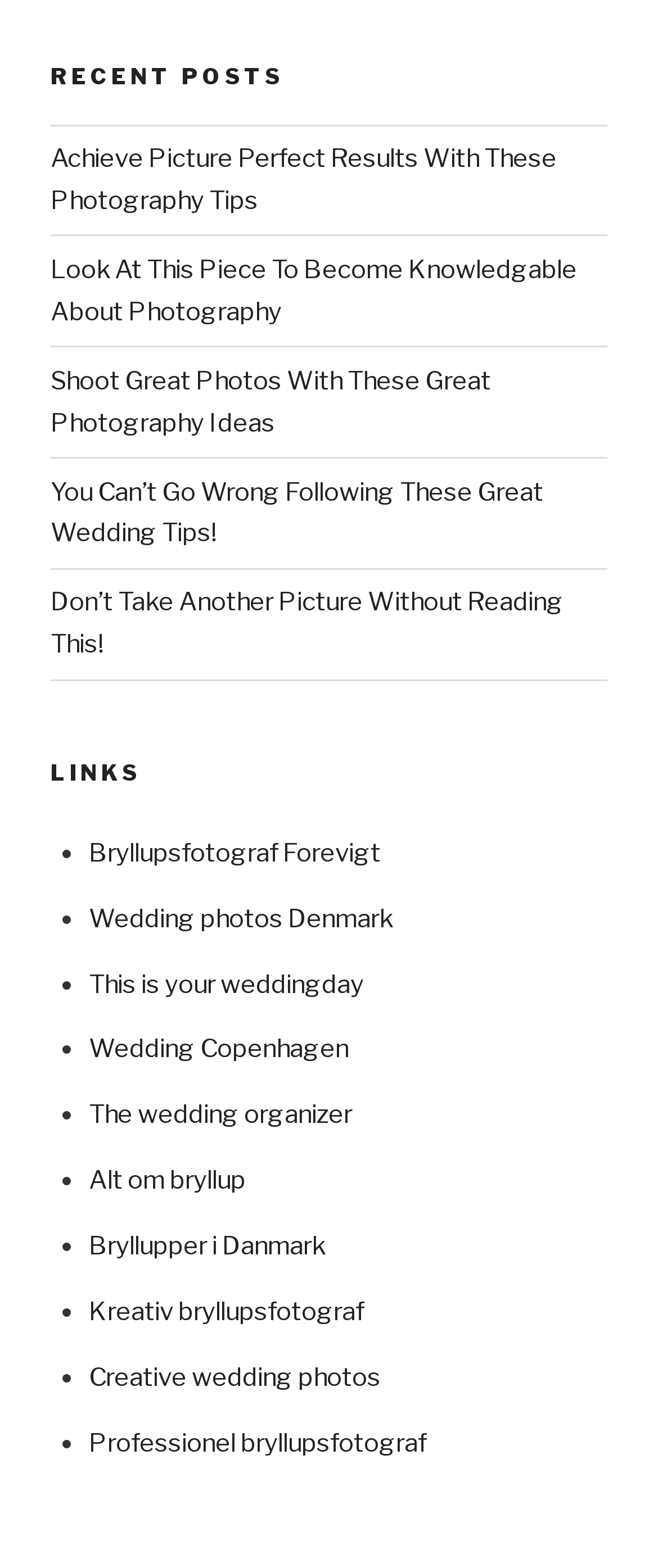Please predict the bounding box coordinates of the element's region where a click is necessary to complete the following instruction: "View recent post about photography tips". The coordinates should be represented by four float numbers between 0 and 1, i.e., [left, top, right, bottom].

[0.077, 0.092, 0.846, 0.138]